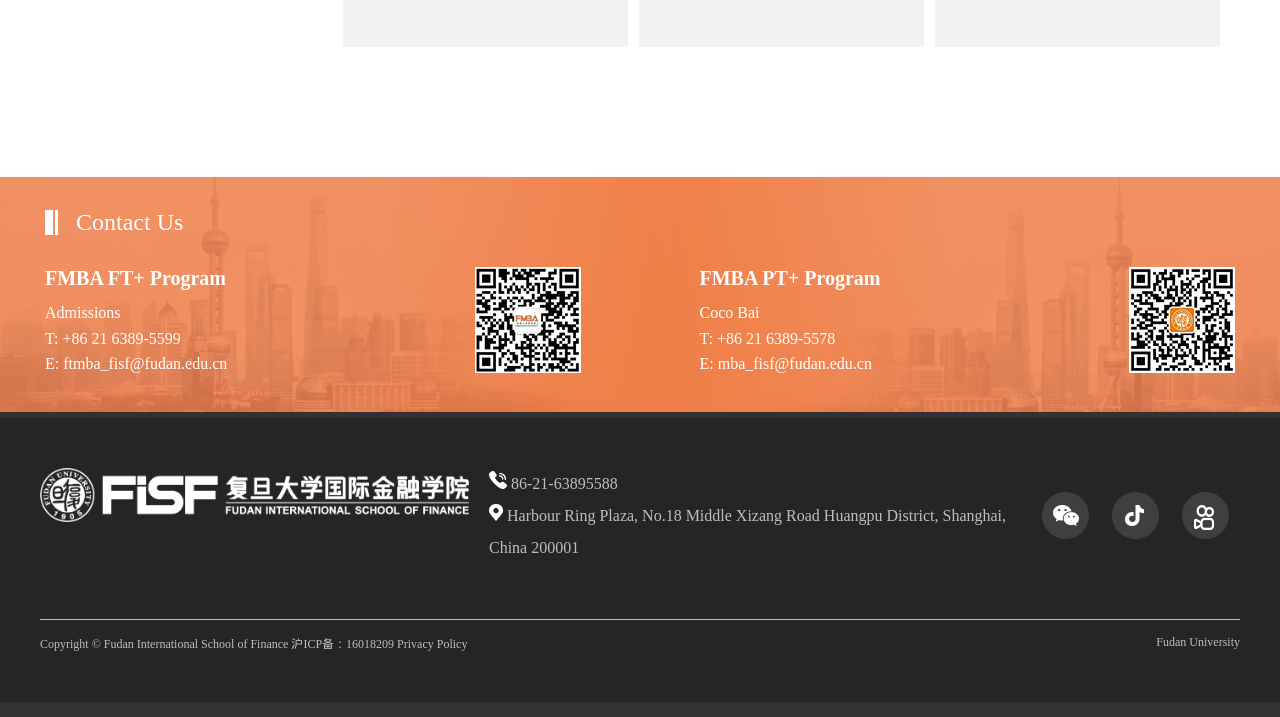Refer to the image and answer the question with as much detail as possible: What is the name of the university mentioned?

I found a link element with the text 'Fudan University' which is likely to be the name of the university mentioned on the webpage.